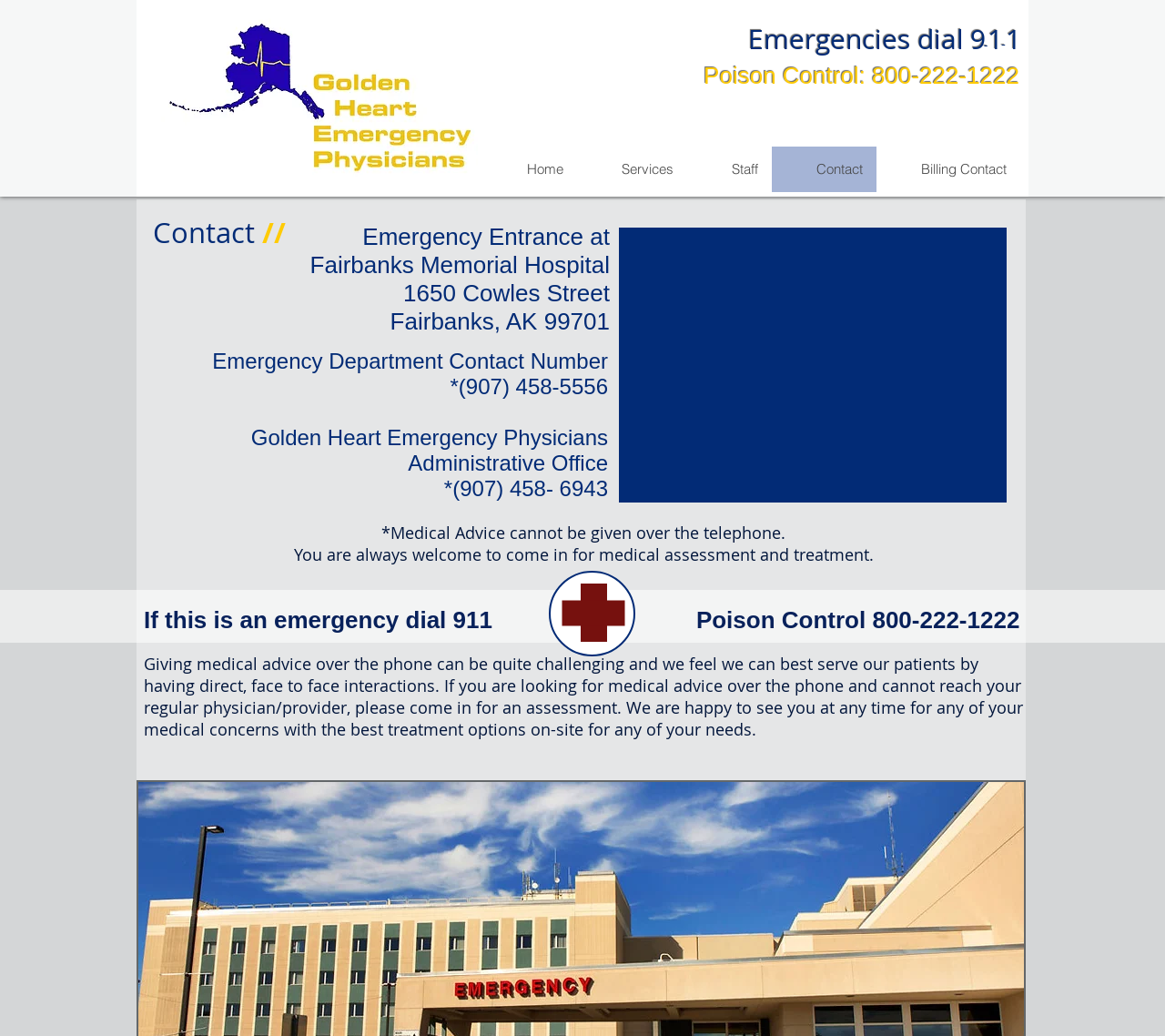Elaborate on the webpage's design and content in a detailed caption.

The webpage is about Golden Heart Emergency Physicians, providing treatment for emergent and urgent issues. At the top, there is a section with emergency contact information, including "Emergencies dial 9-" and "Poison Control: 800-222-1222". Below this section, there is a navigation menu with links to "Home", "Services", "Staff", "Contact", and "Billing Contact".

On the left side of the page, there is a section with the emergency entrance location and contact information, including the address "1650 Cowles Street, Fairbanks, AK 99701" and phone number "(907) 458-5556". Below this, there is a section with administrative office contact information, including the phone number "(907) 458-6943".

On the right side of the page, there is a Google Maps iframe, showing the location of the emergency entrance. Below the map, there are several paragraphs of text, including a disclaimer stating that medical advice cannot be given over the telephone, and an explanation of why the physicians prefer to provide medical assessments and treatment in person.

At the bottom of the page, there is a heading that reads "If this is an emergency dial 911" followed by the Poison Control phone number.